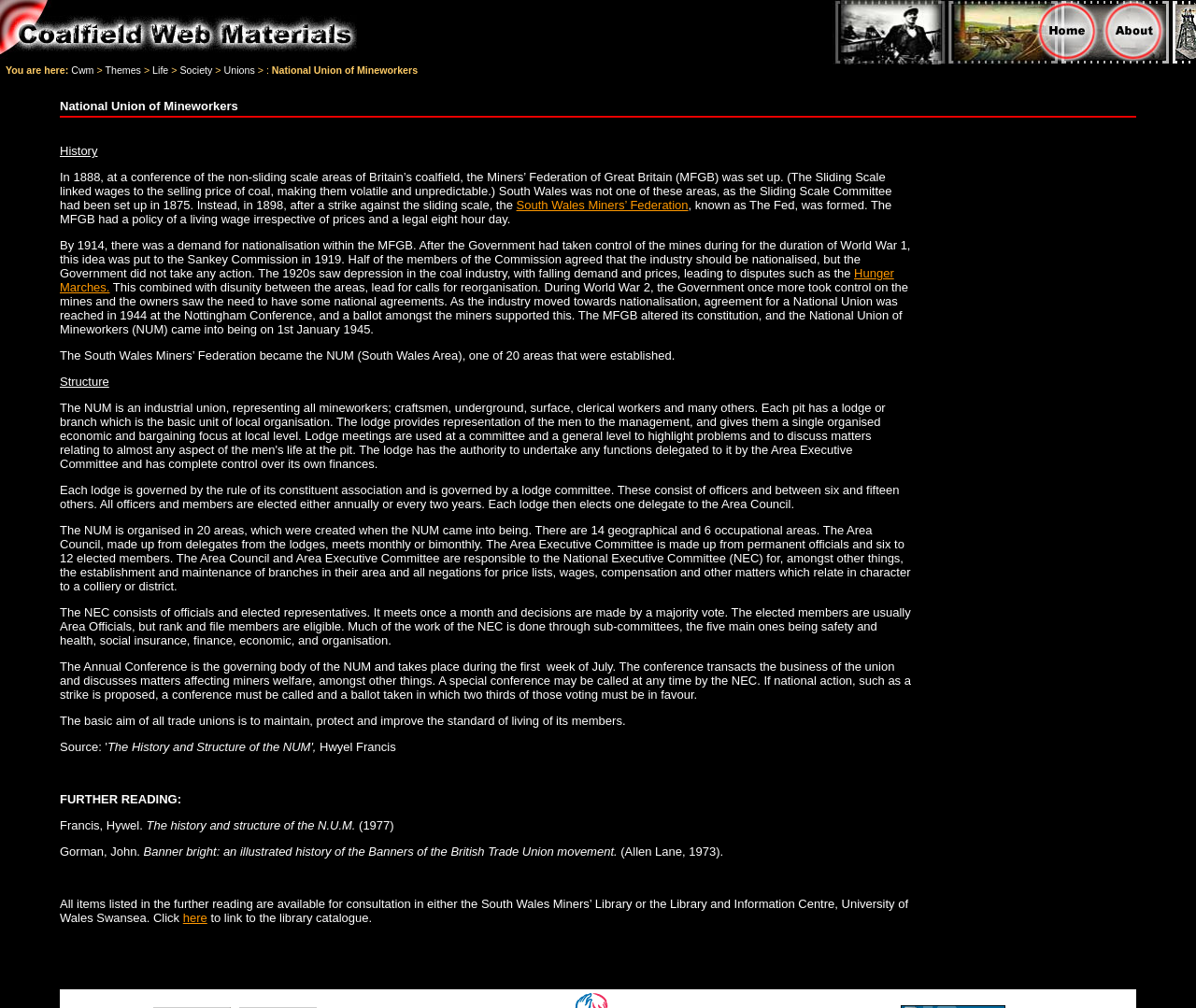Find the bounding box coordinates of the clickable element required to execute the following instruction: "Click to go to CWM home". Provide the coordinates as four float numbers between 0 and 1, i.e., [left, top, right, bottom].

[0.867, 0.053, 0.92, 0.067]